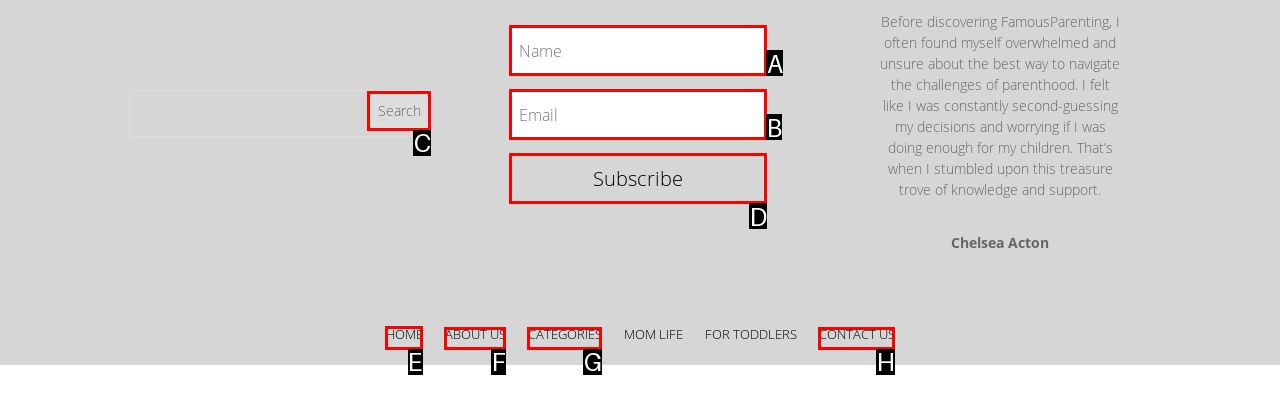Select the appropriate HTML element to click for the following task: go to home page
Answer with the letter of the selected option from the given choices directly.

E